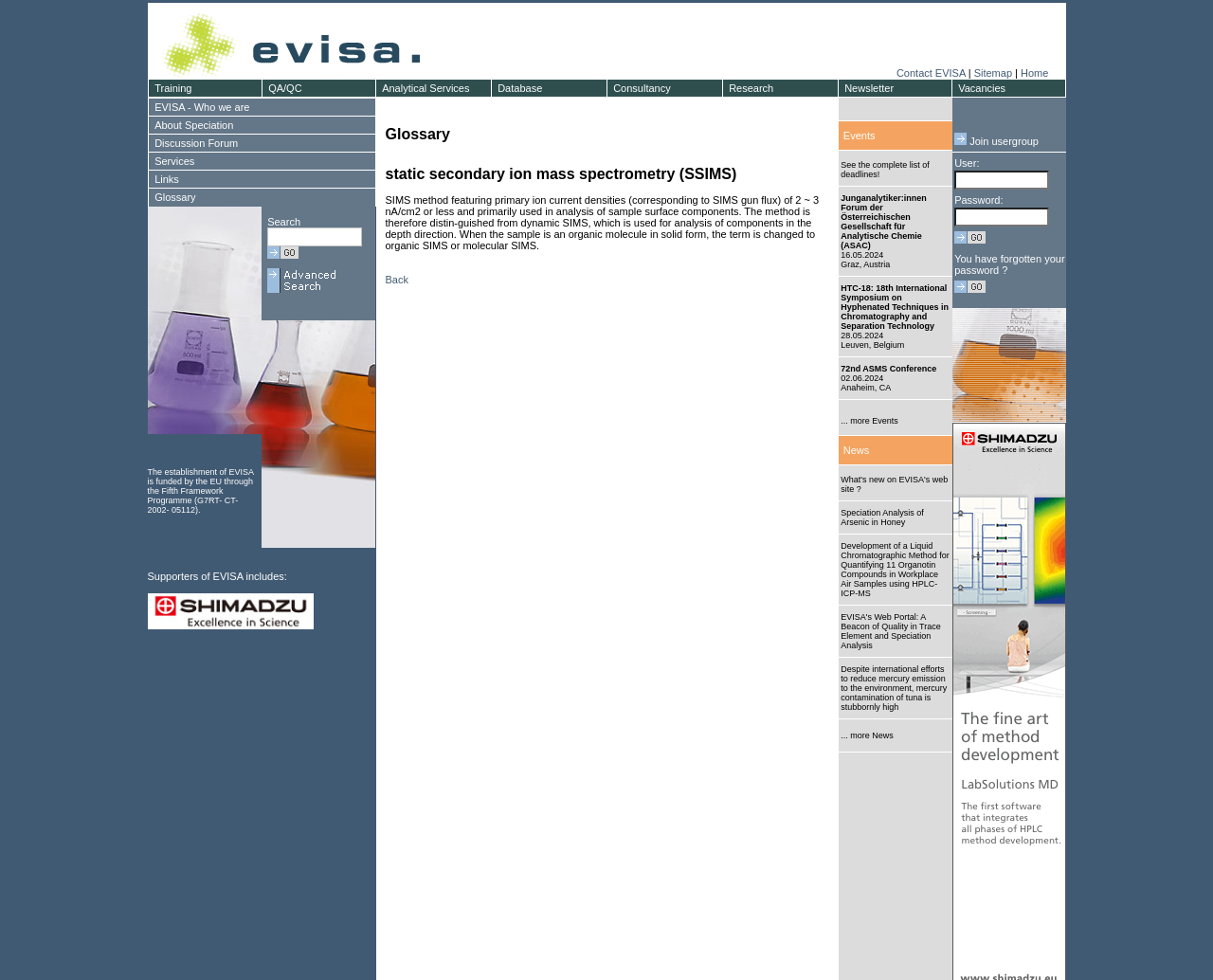Please determine the bounding box coordinates of the element's region to click in order to carry out the following instruction: "Check the Vacancies page". The coordinates should be four float numbers between 0 and 1, i.e., [left, top, right, bottom].

[0.785, 0.081, 0.878, 0.099]